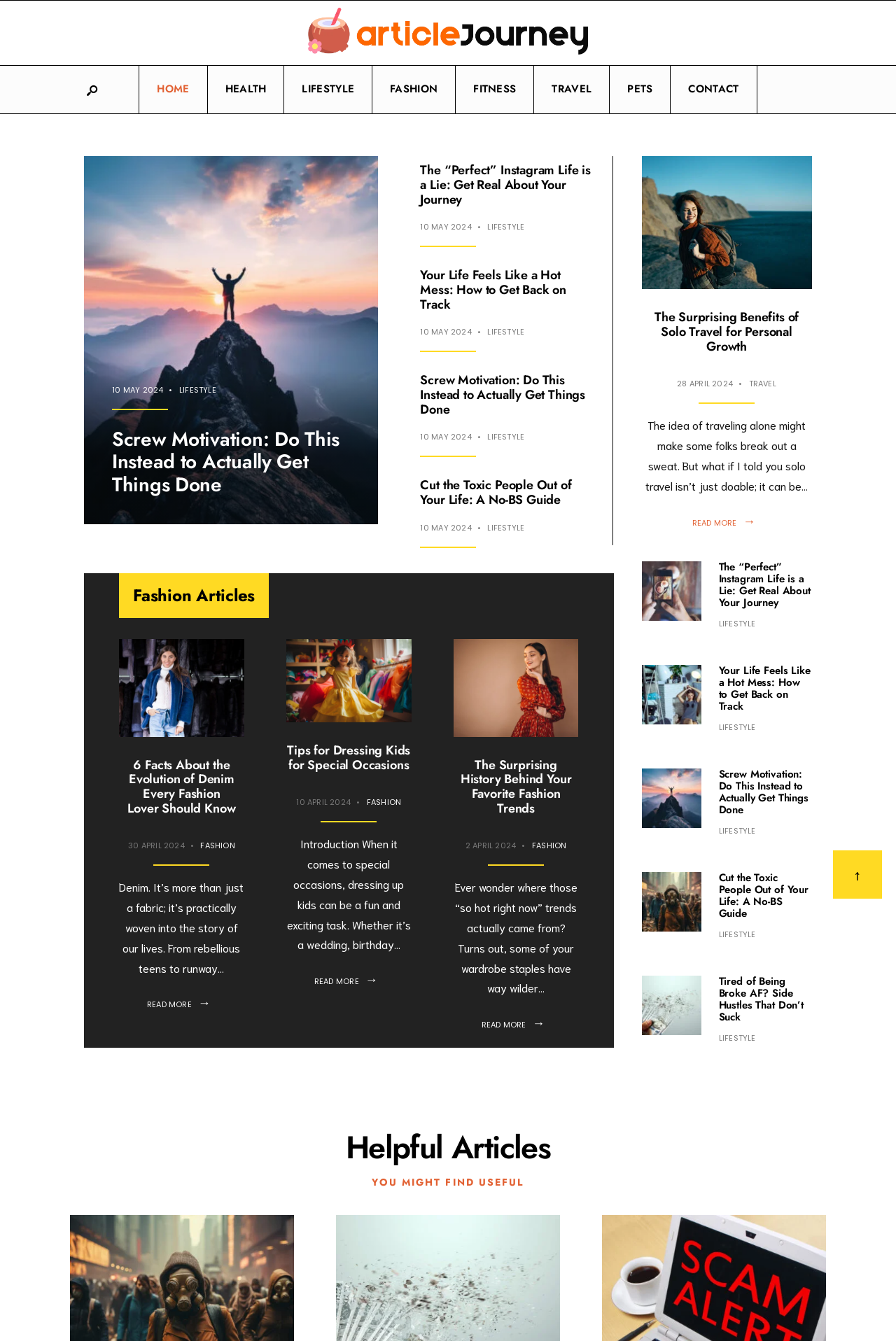Locate the bounding box coordinates of the clickable area needed to fulfill the instruction: "View related posts".

None